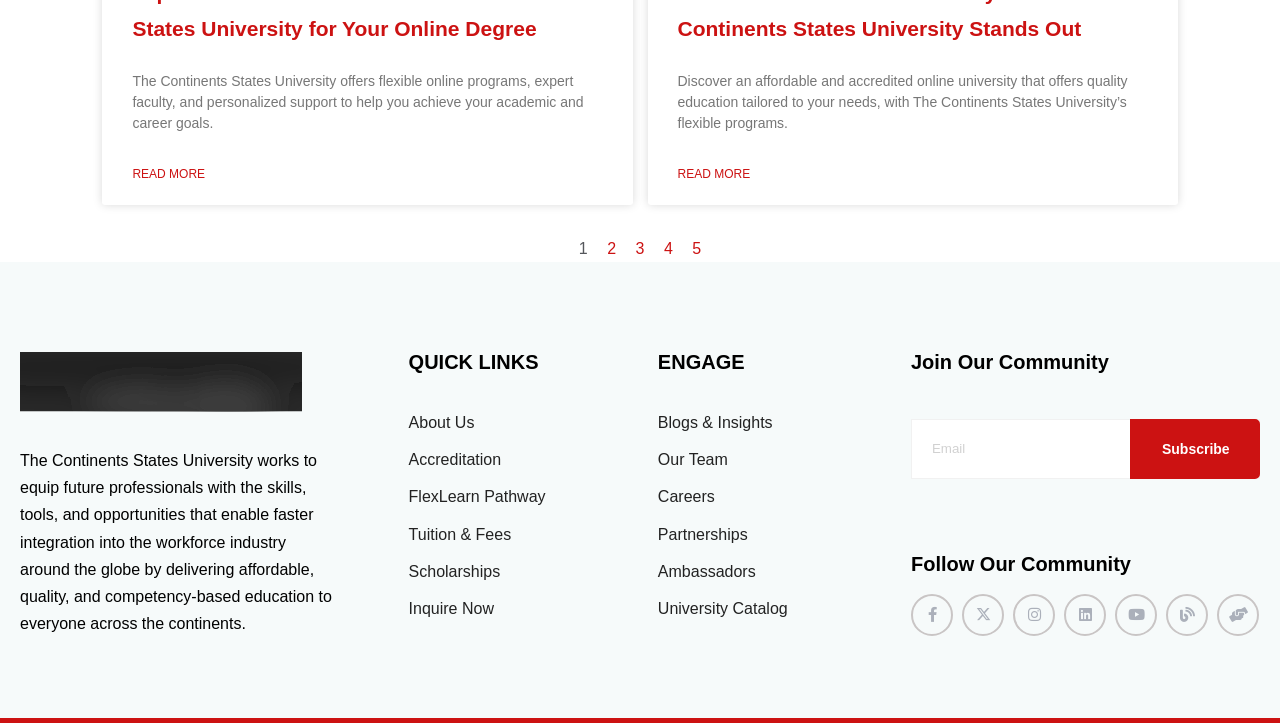Use a single word or phrase to answer the question:
What is the name of the university?

The Continents States University